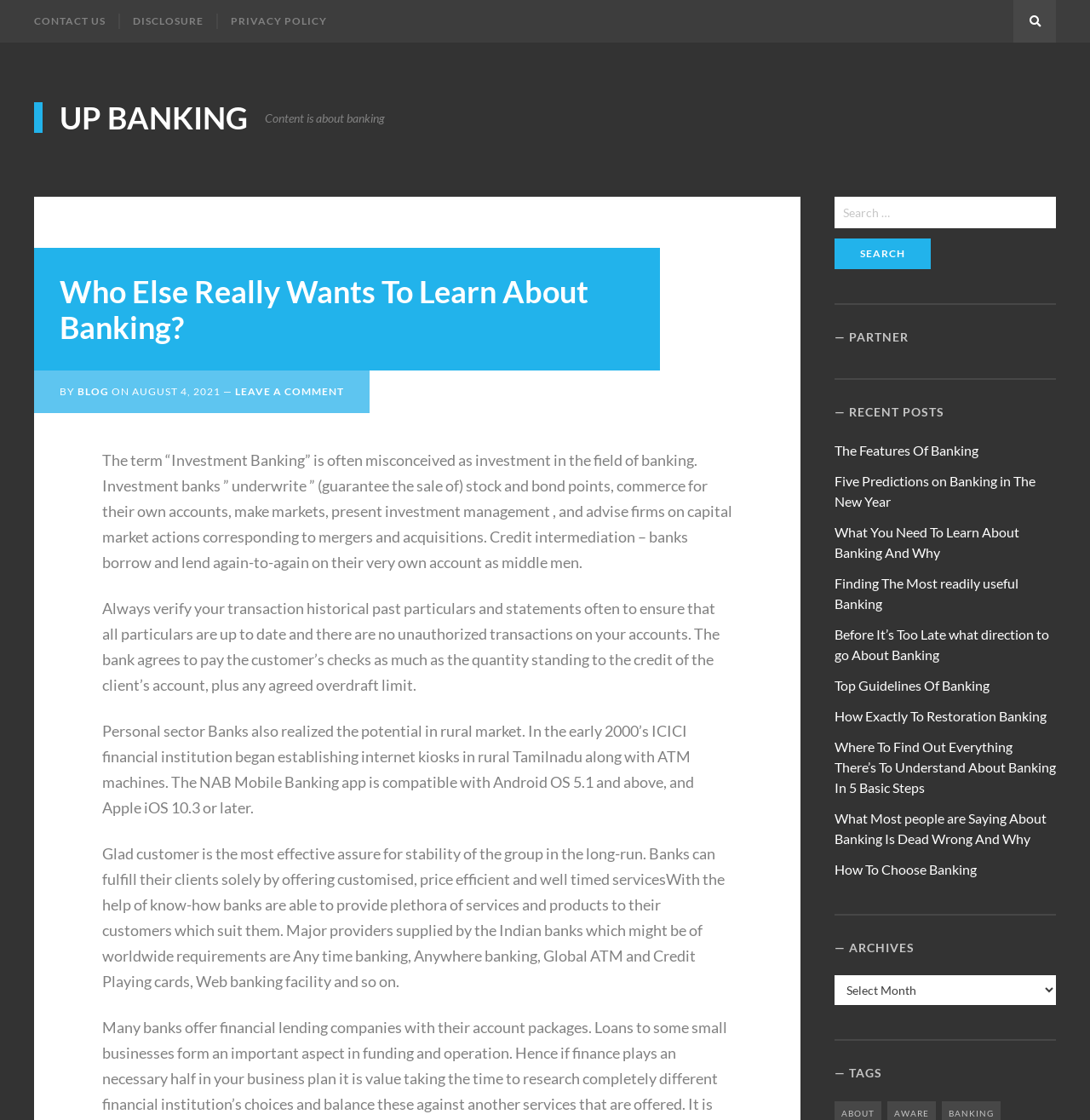Identify the coordinates of the bounding box for the element that must be clicked to accomplish the instruction: "Read the 'The Features Of Banking' article".

[0.766, 0.394, 0.898, 0.409]